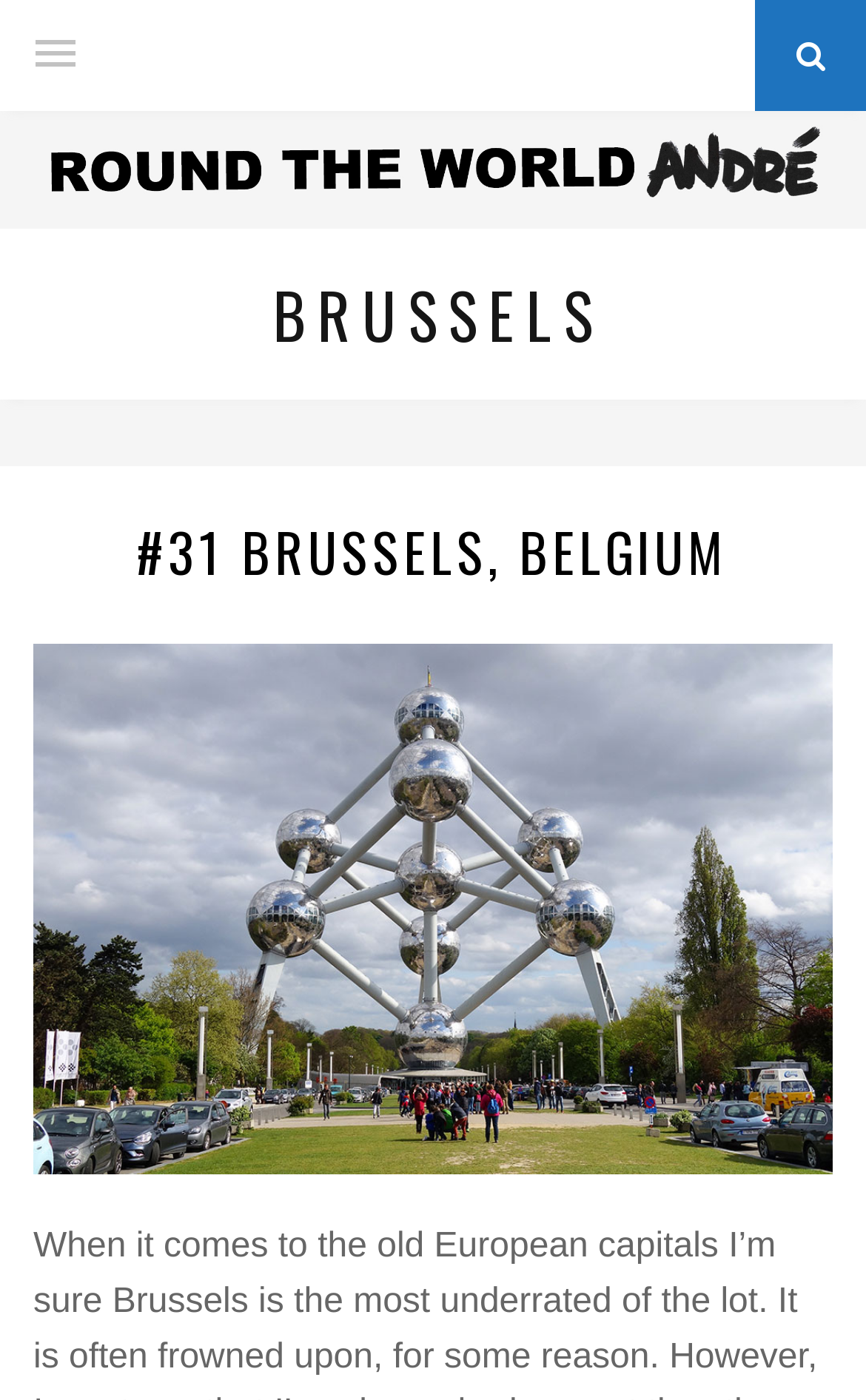Provide an in-depth caption for the elements present on the webpage.

The webpage is about Brussels, a city in Belgium, and is part of a larger travel blog or website called "Round The World Andre". At the top left of the page, there is a menu link with a popup option. On the top right, there is a link with a search icon. 

The main title "Round The World Andre" is prominently displayed in the top center of the page, accompanied by an image with the same title. Below the main title, there is a heading "BRUSSELS" in a slightly smaller font size. 

Under the "BRUSSELS" heading, there is a subheading "#31 BRUSSELS, BELGIUM" which is a link, indicating that it may lead to a specific article or page about Brussels. To the right of the subheading, there is a large figure or image that takes up most of the page's width, likely showcasing a scenic view or landmark of Brussels.